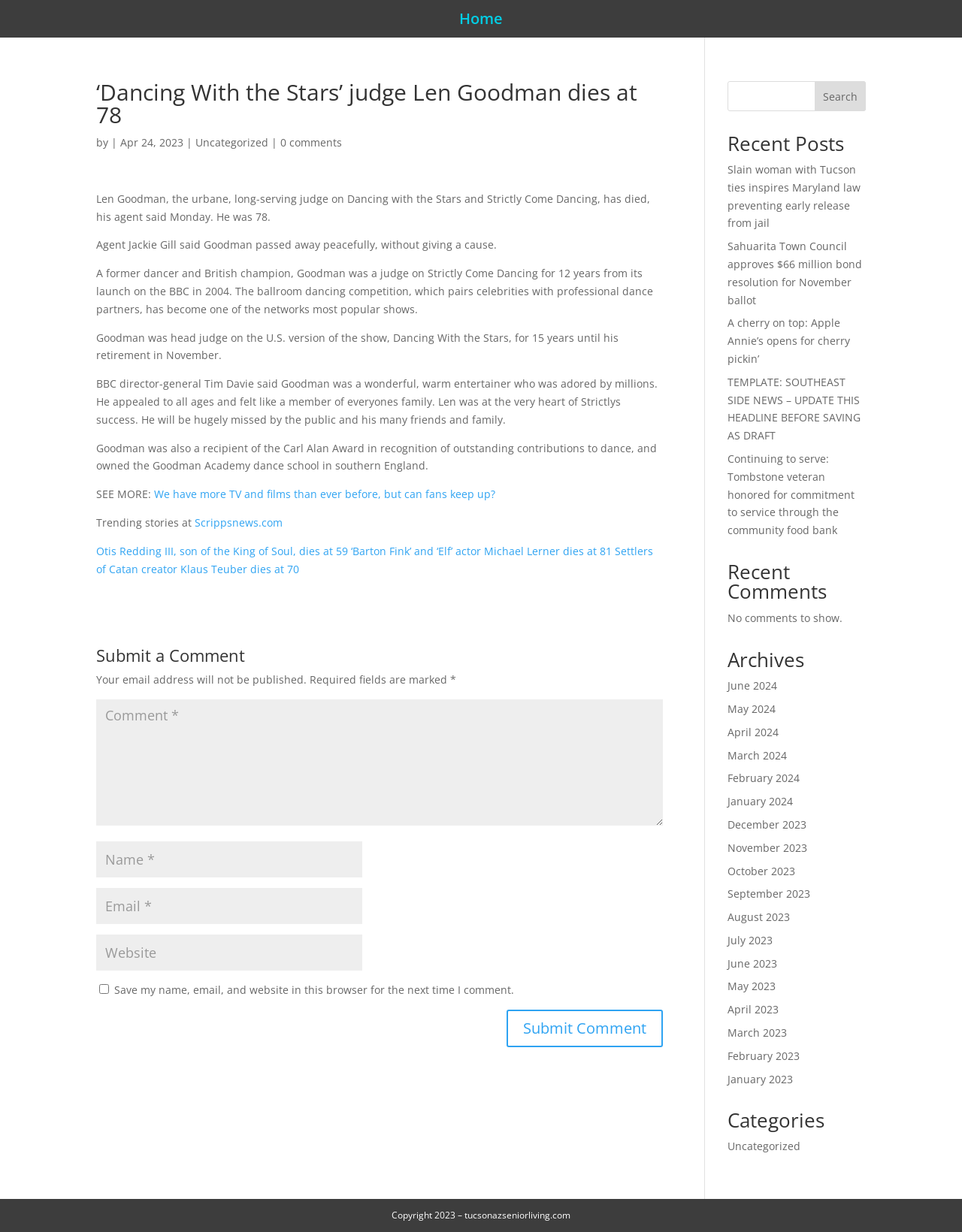What is the name of the dance school owned by Len Goodman?
Refer to the image and give a detailed response to the question.

I found the answer by reading the article's content which mentions that Len Goodman owned the Goodman Academy dance school in southern England.